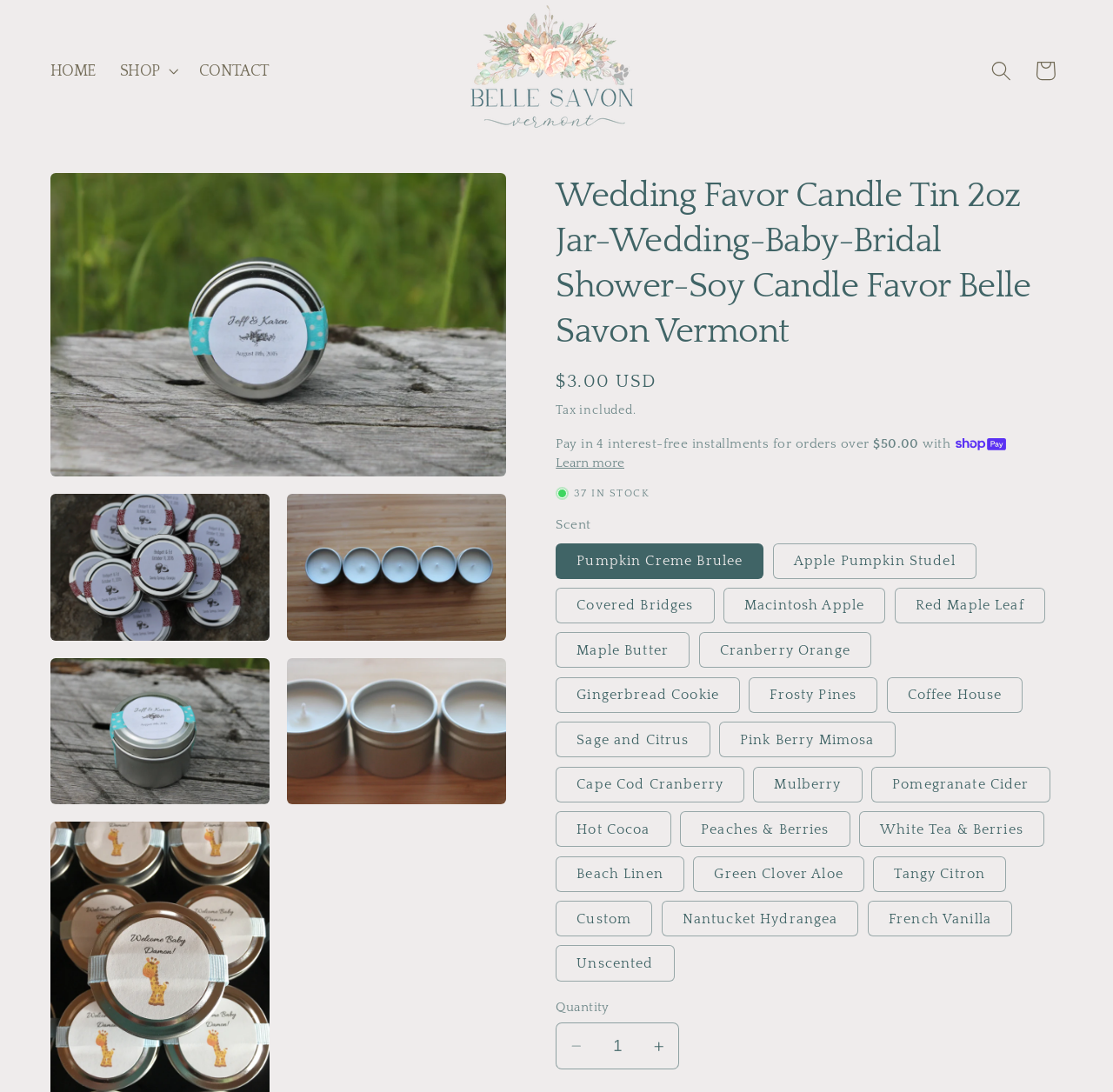What is the default scent of the candle?
Please answer the question with a single word or phrase, referencing the image.

Pumpkin Creme Brulee